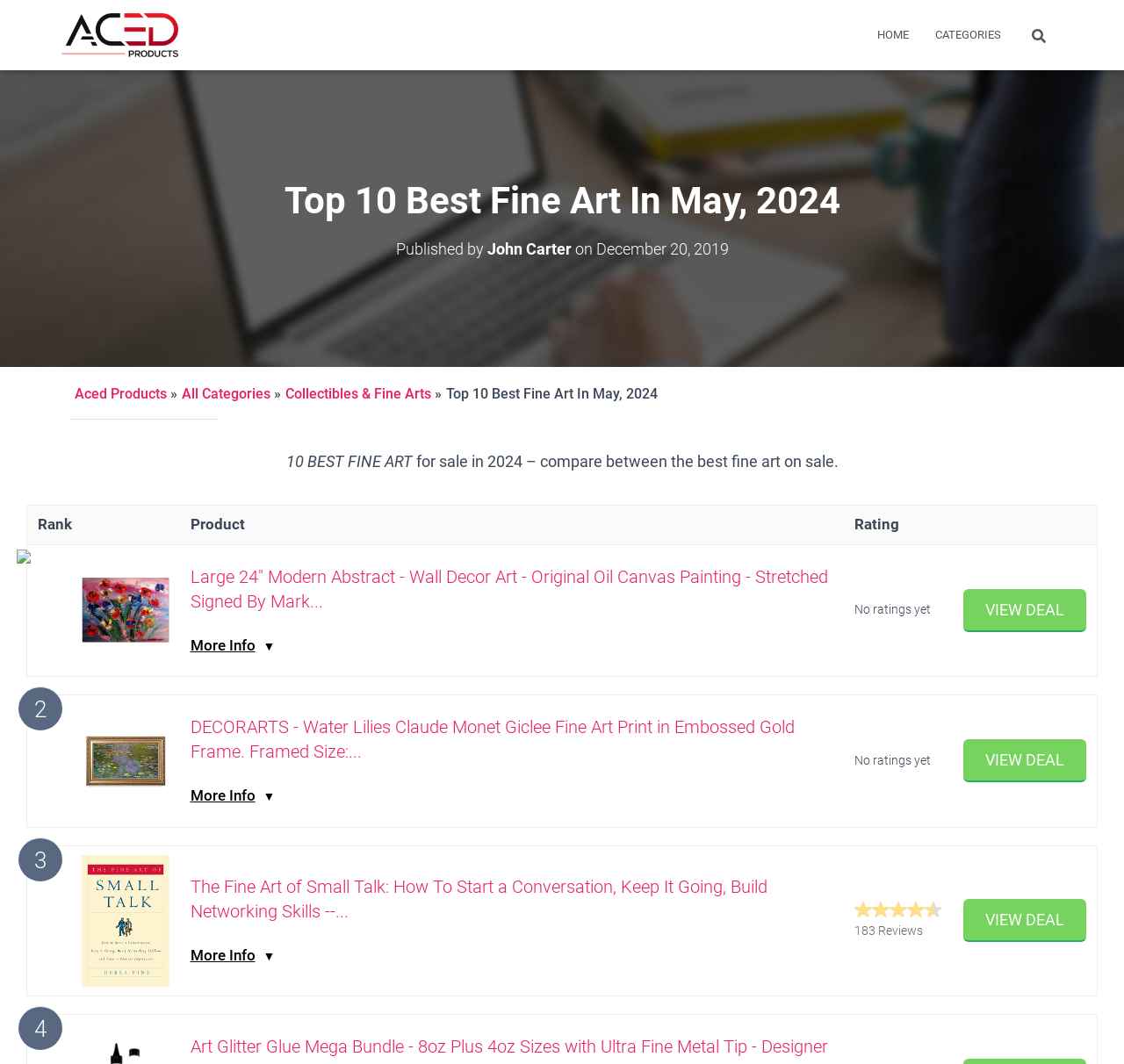Please determine the bounding box coordinates of the element to click on in order to accomplish the following task: "Click on the Aced Products Logo". Ensure the coordinates are four float numbers ranging from 0 to 1, i.e., [left, top, right, bottom].

[0.043, 0.012, 0.171, 0.054]